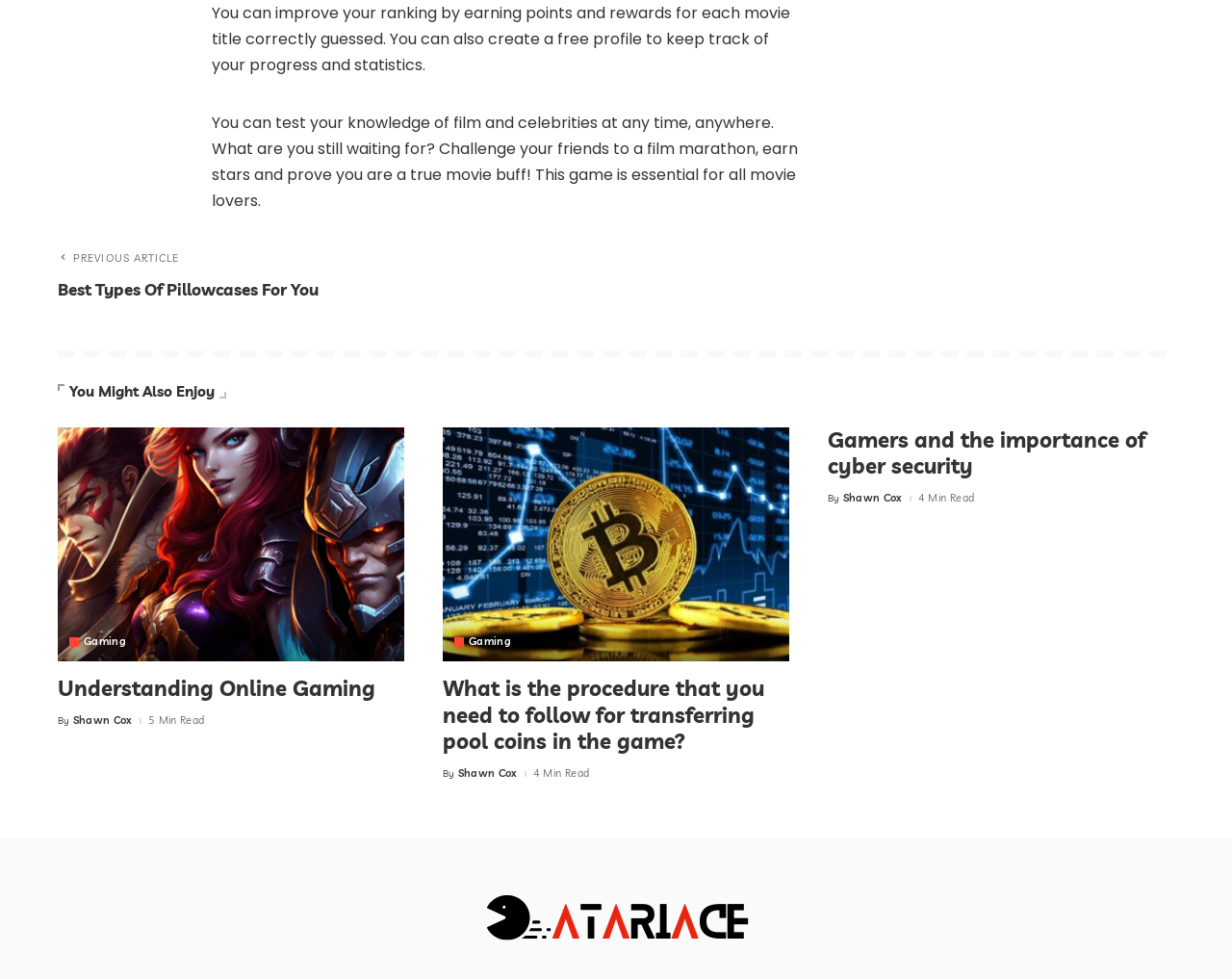Use a single word or phrase to answer the question:
What is the topic of the article with the heading 'Understanding Online Gaming'?

Gaming